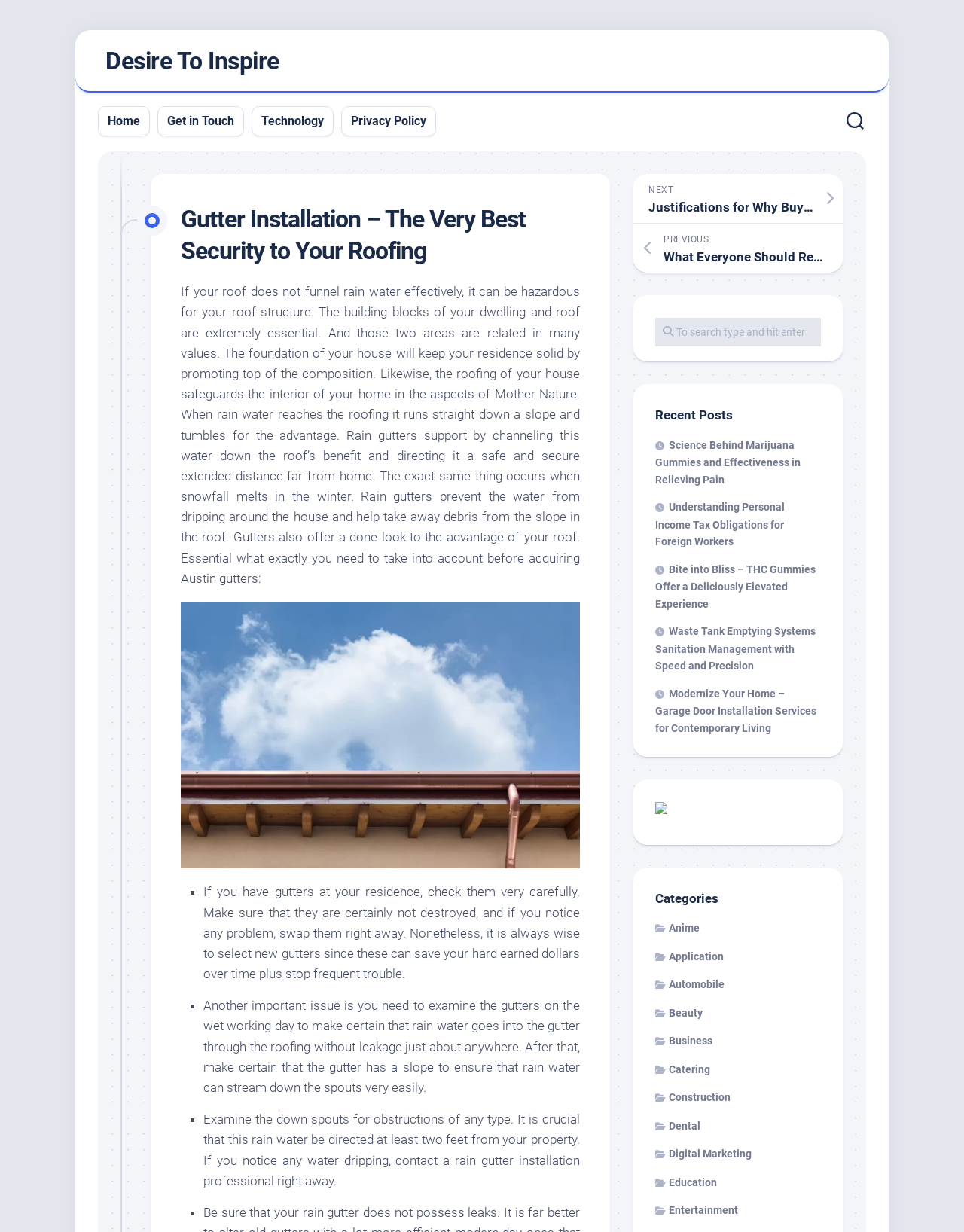Use a single word or phrase to answer the question: What is the benefit of having gutters?

Saves money